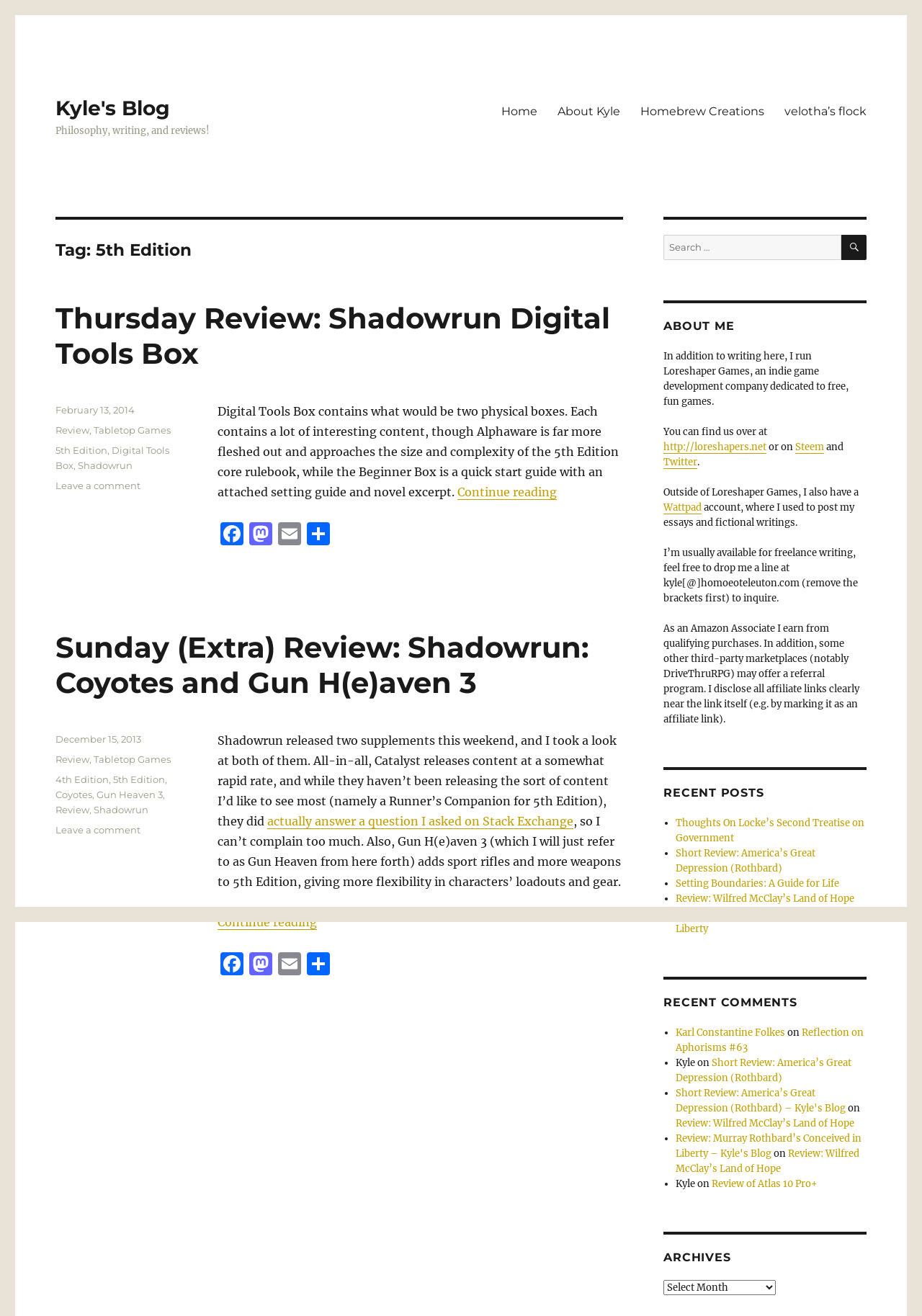Please find the bounding box coordinates of the element's region to be clicked to carry out this instruction: "Share the 'Sunday (Extra) Review: Shadowrun: Coyotes and Gun H(e)aven 3' article".

[0.33, 0.724, 0.361, 0.744]